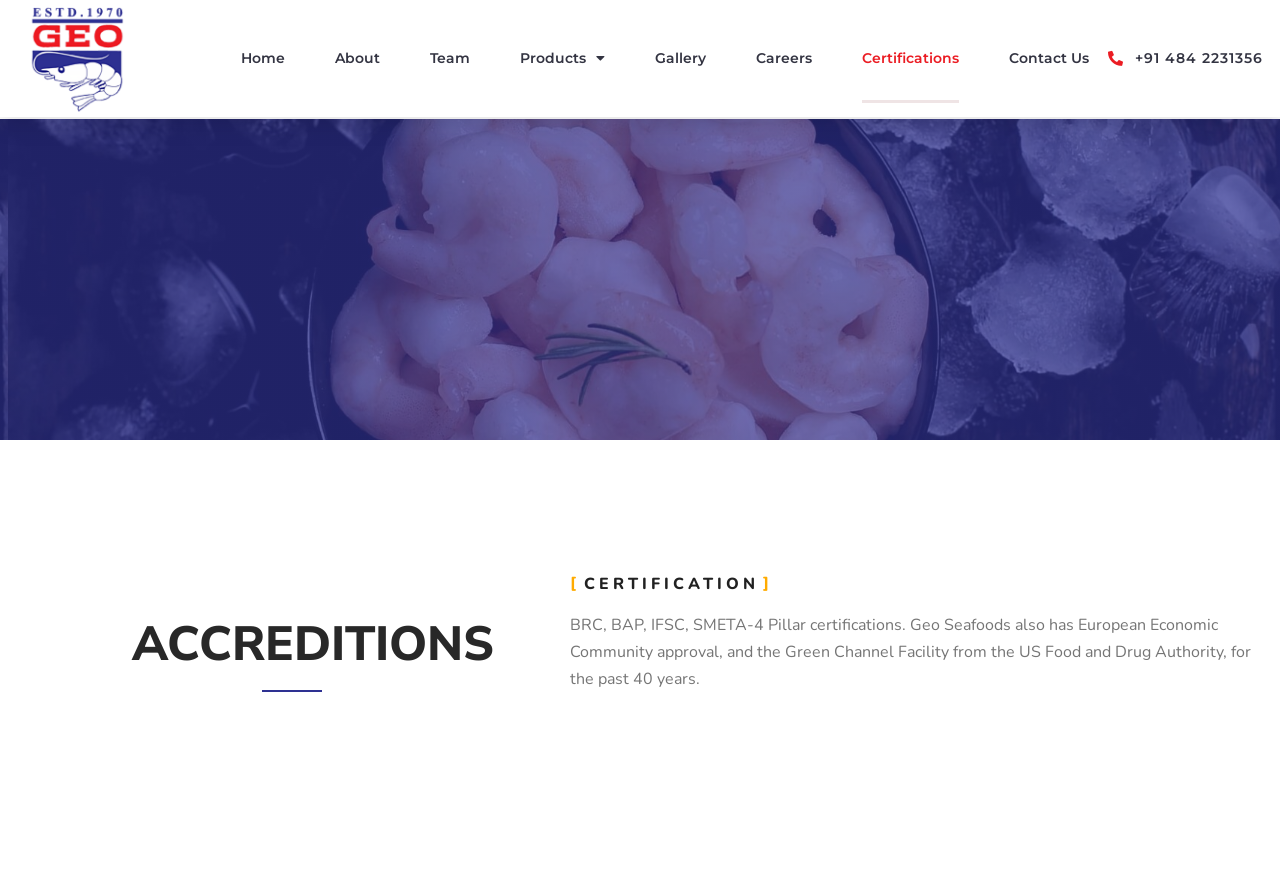What is the name of the webpage?
Use the information from the screenshot to give a comprehensive response to the question.

The name of the webpage is 'Certifications – Geo Seafoods', which is indicated by the Root Element with the focused attribute set to True.